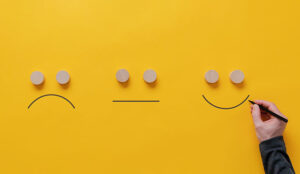What is the hand in the image doing?
Refer to the image and offer an in-depth and detailed answer to the question.

A hand, grasping a pen, is in the process of drawing a curved line to transform the neutral face into a smiling one, symbolizing the act of turning feedback into positive outcomes.